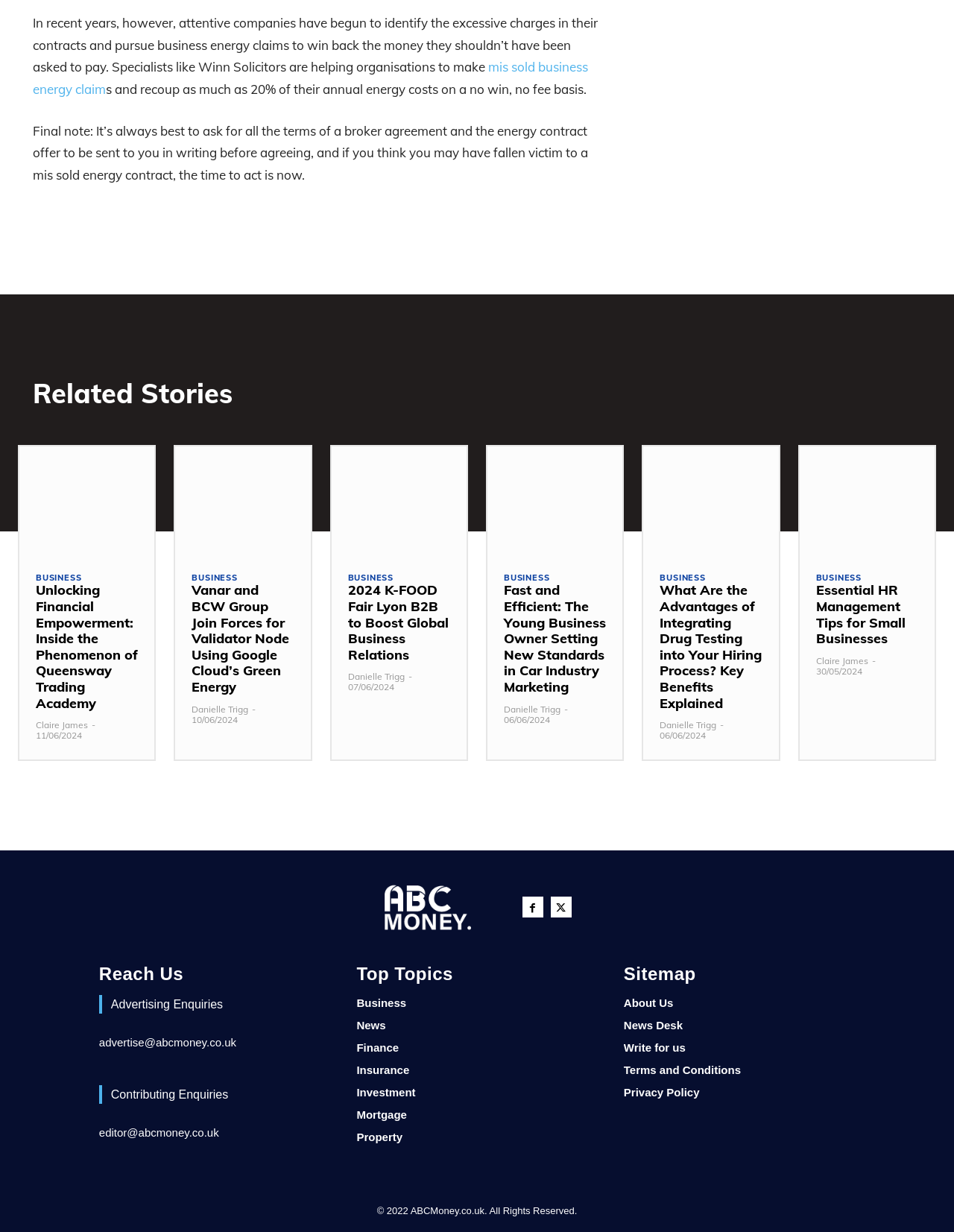Please examine the image and provide a detailed answer to the question: What is the category of the article 'Fast and Efficient: The Young Business Owner Setting New Standards in Car Industry Marketing'?

The category of the article 'Fast and Efficient: The Young Business Owner Setting New Standards in Car Industry Marketing' is BUSINESS, which can be found by looking at the category associated with the article, specifically the link 'BUSINESS' above the article title.